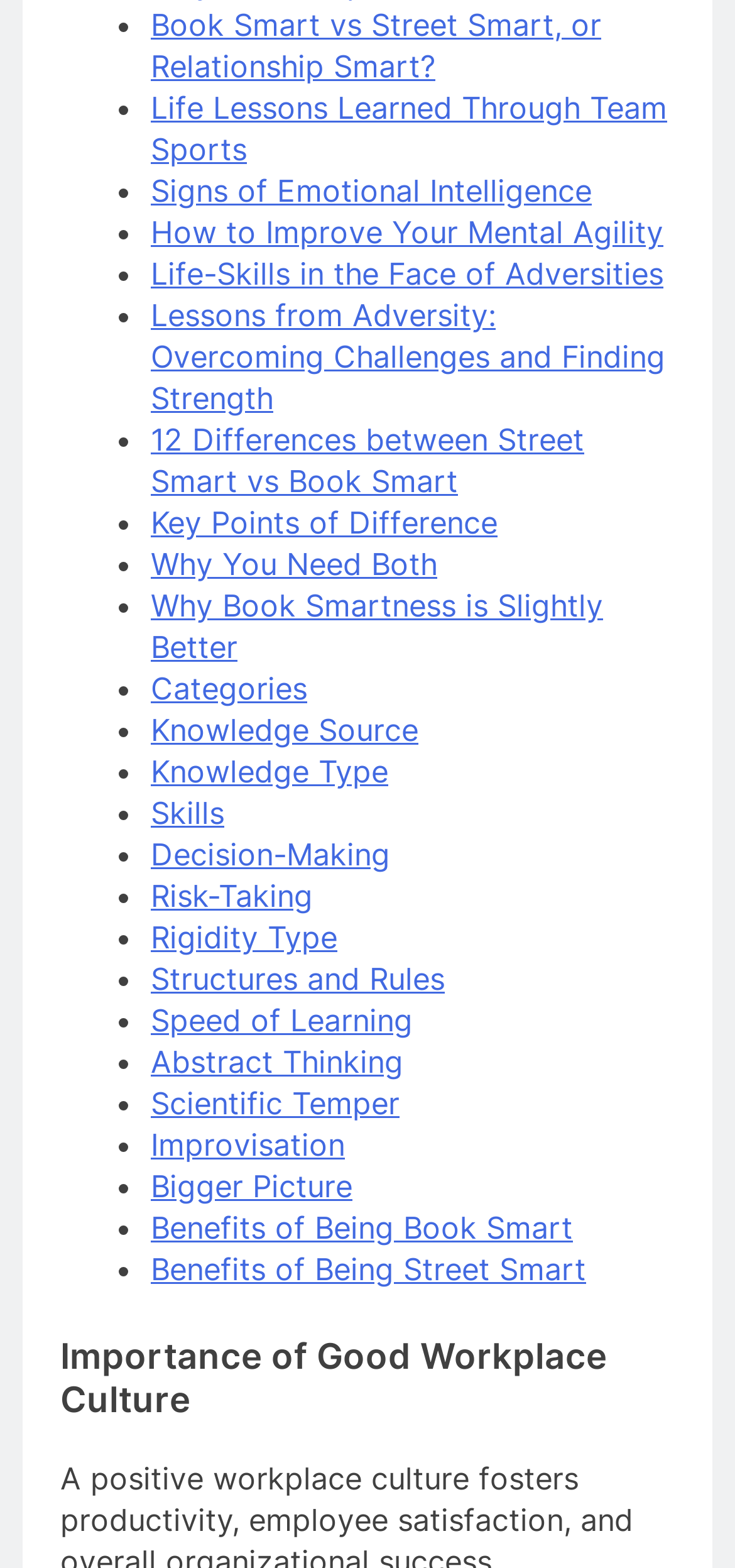Find the bounding box coordinates of the clickable area that will achieve the following instruction: "Learn about 'Signs of Emotional Intelligence'".

[0.205, 0.109, 0.805, 0.134]